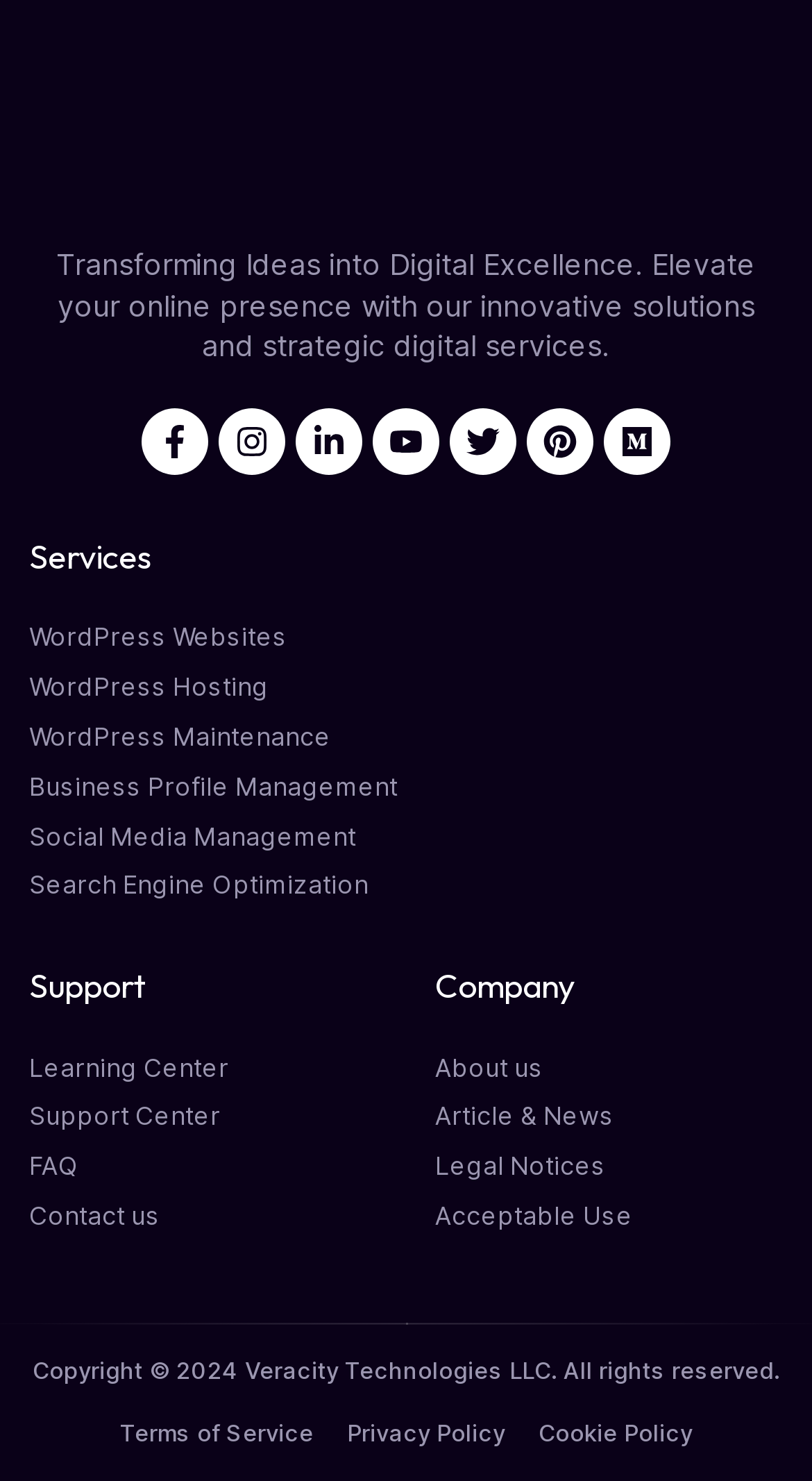Identify the bounding box coordinates for the region to click in order to carry out this instruction: "Get Support from Learning Center". Provide the coordinates using four float numbers between 0 and 1, formatted as [left, top, right, bottom].

[0.036, 0.71, 0.464, 0.733]